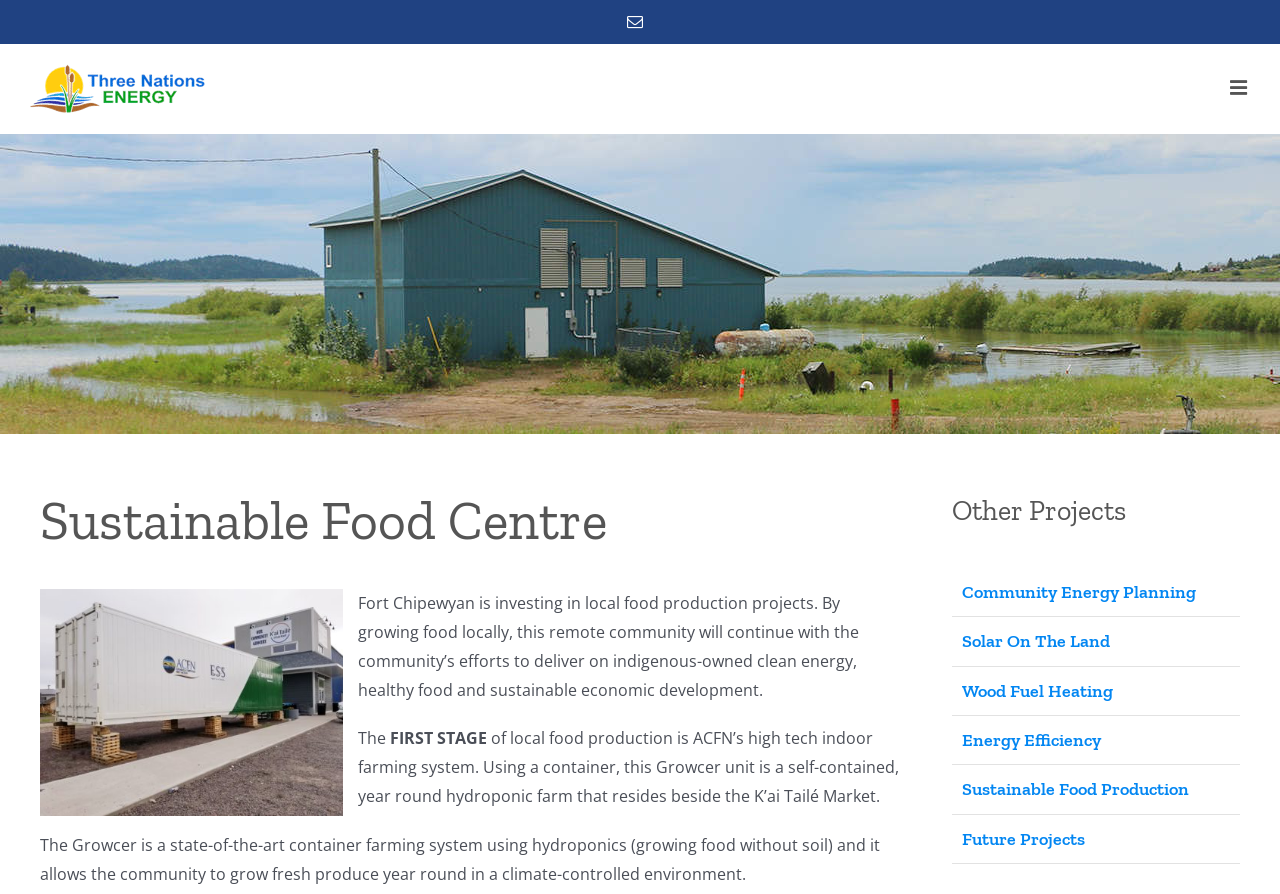What is the purpose of the Growcer unit?
Please utilize the information in the image to give a detailed response to the question.

I found the purpose of the Growcer unit by reading the StaticText element that describes it as 'a self-contained, year round hydroponic farm that resides beside the K’ai Tailé Market'.